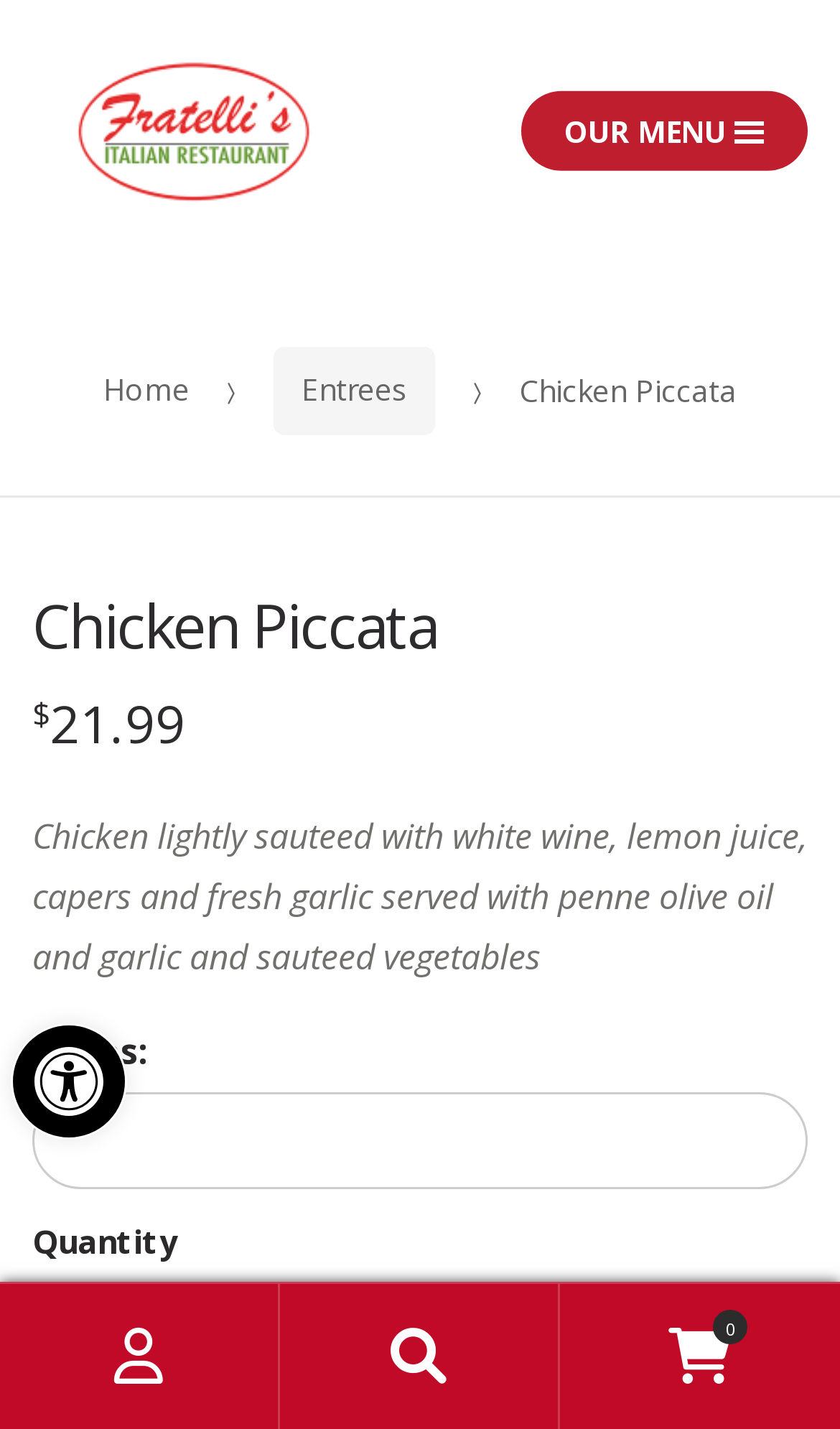Locate the bounding box coordinates of the clickable part needed for the task: "Go to Fratelli's Pizza North Hills homepage".

[0.038, 0.039, 0.5, 0.145]